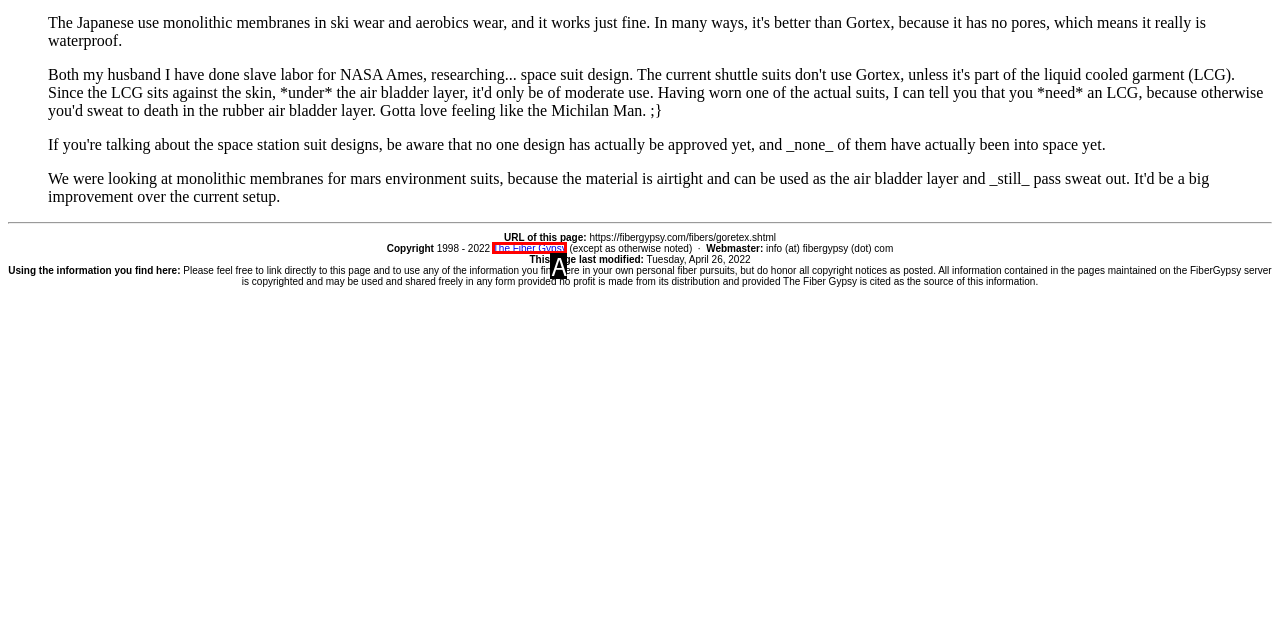Using the provided description: The Fiber Gypsy, select the most fitting option and return its letter directly from the choices.

A